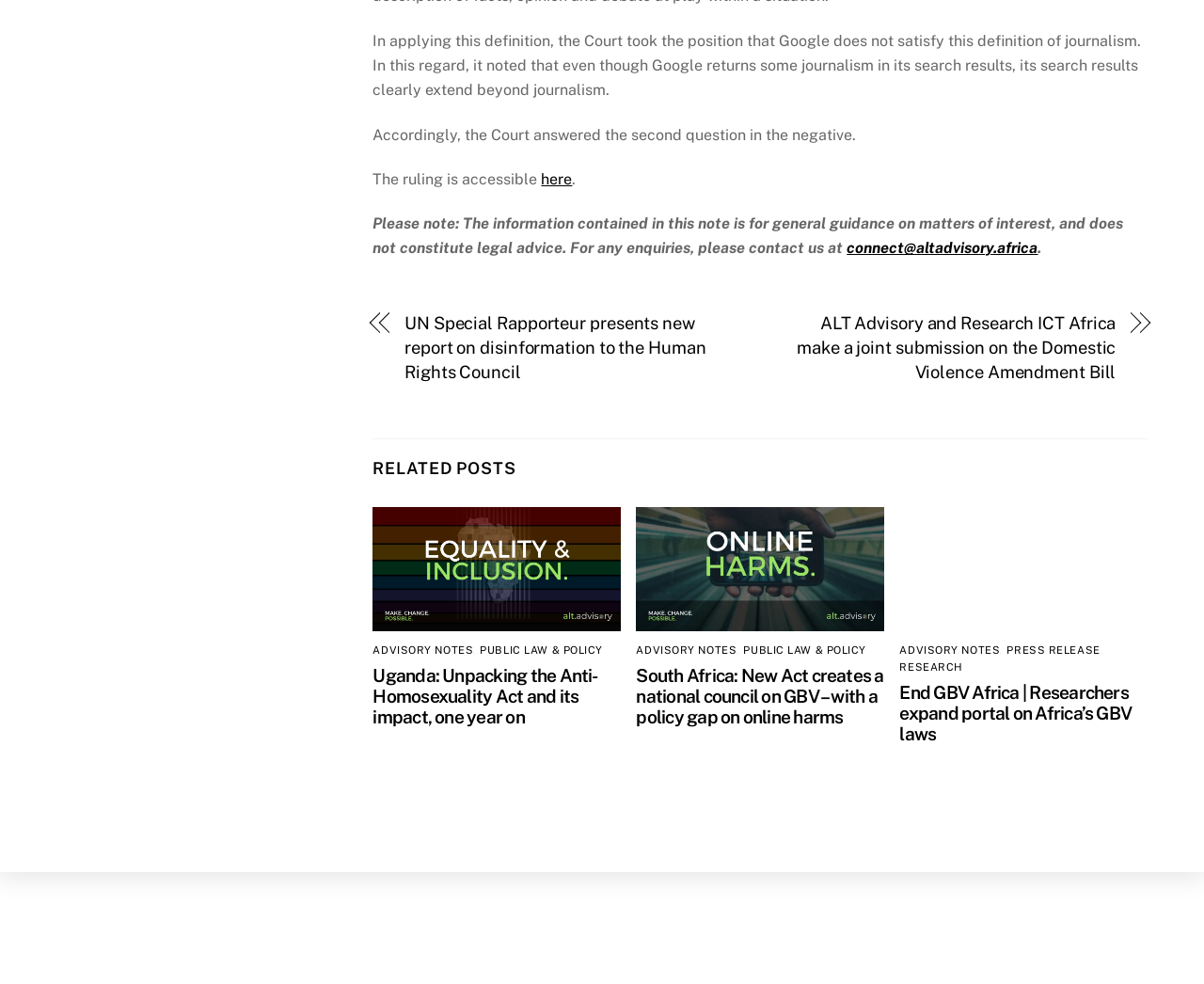What is the topic of the article mentioned in the first link?
Based on the screenshot, respond with a single word or phrase.

Disinformation